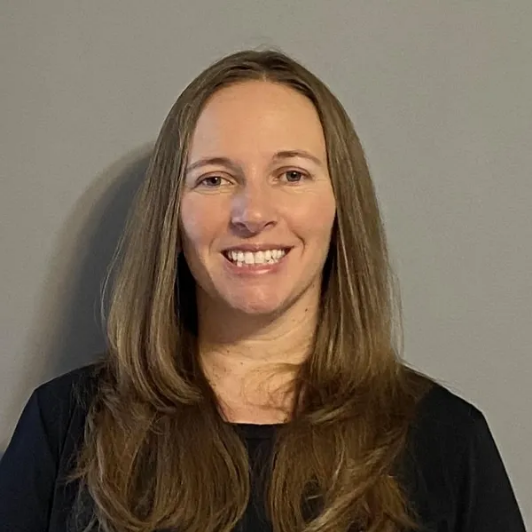Analyze the image and give a detailed response to the question:
What is the color of Deborah's top?

According to the caption, Deborah is dressed in a 'simple black top', which implies that the color of her top is black.